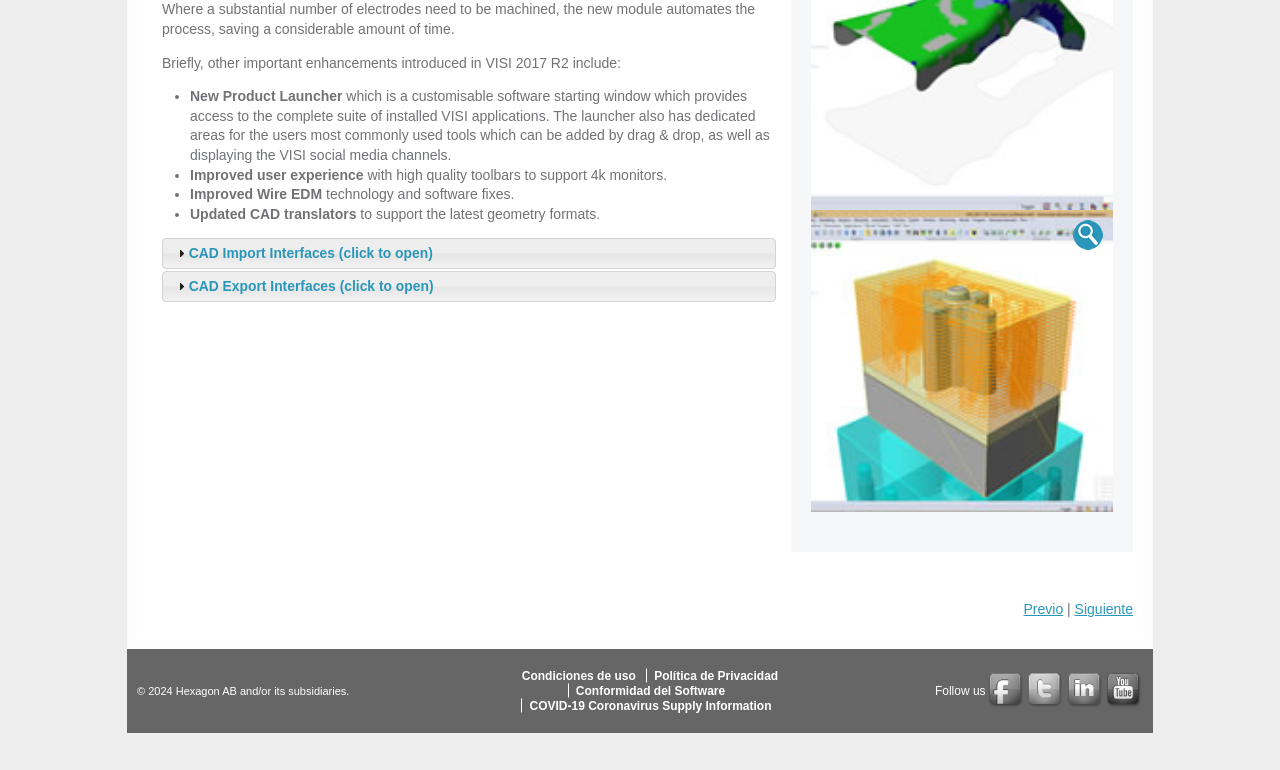Determine the bounding box coordinates for the UI element matching this description: "Política de Privacidad".

[0.511, 0.868, 0.608, 0.887]